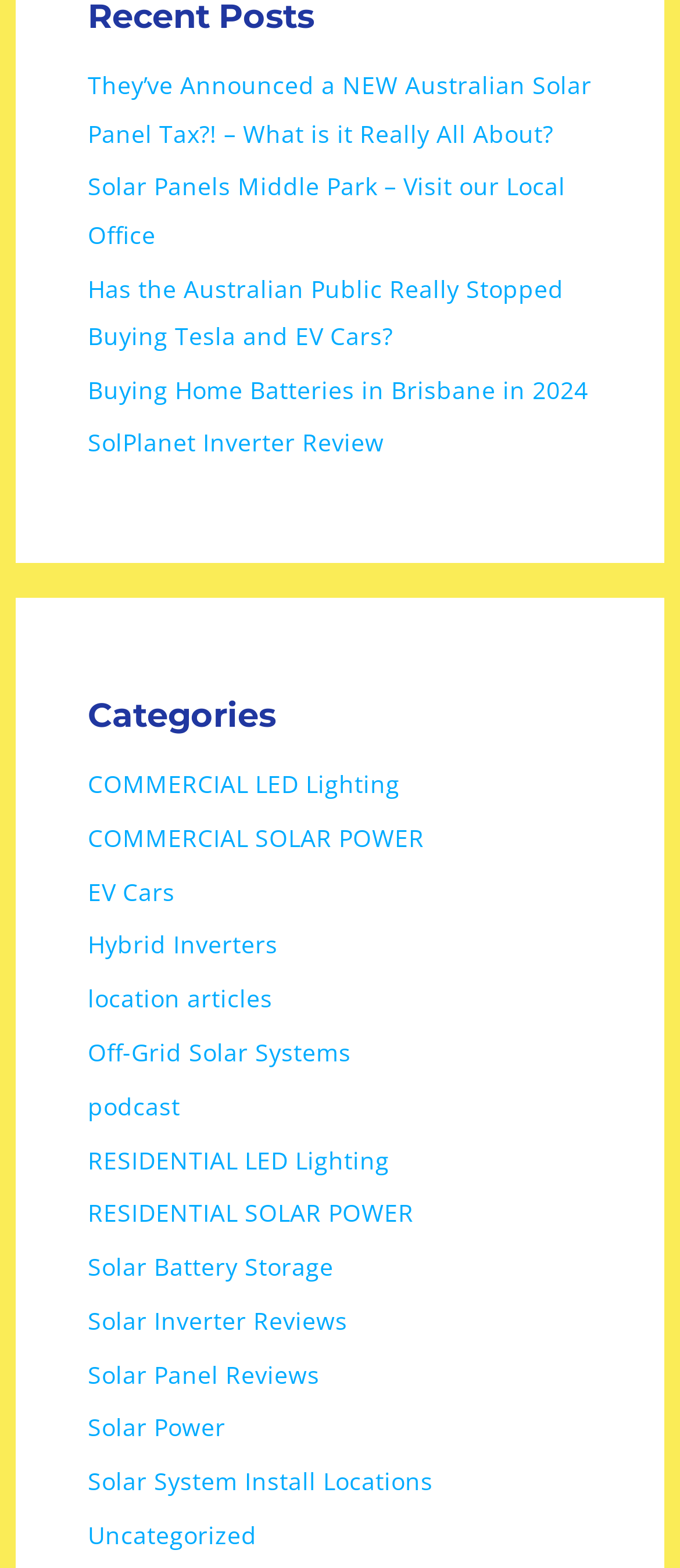Find the bounding box coordinates for the area that must be clicked to perform this action: "Explore off-grid solar systems".

[0.129, 0.66, 0.516, 0.681]